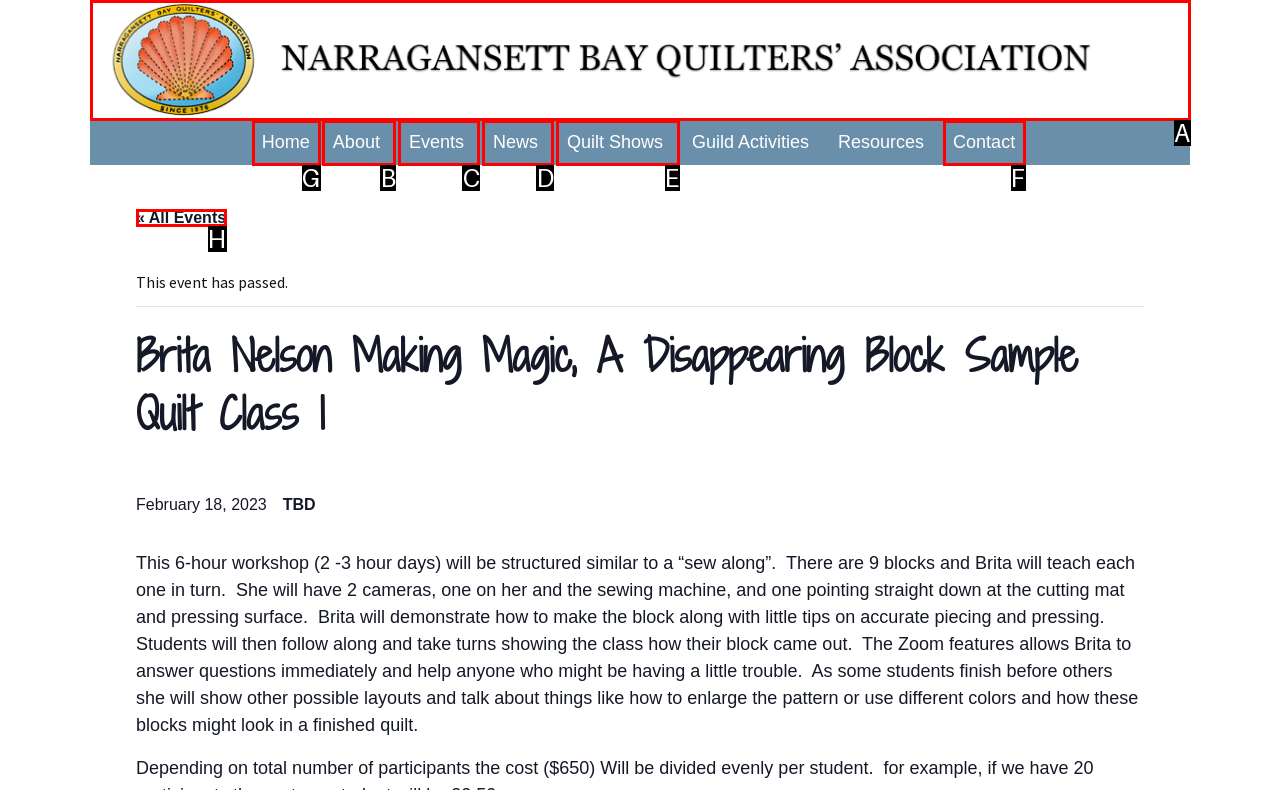Identify the HTML element to click to execute this task: Go to the 'Home' page Respond with the letter corresponding to the proper option.

G